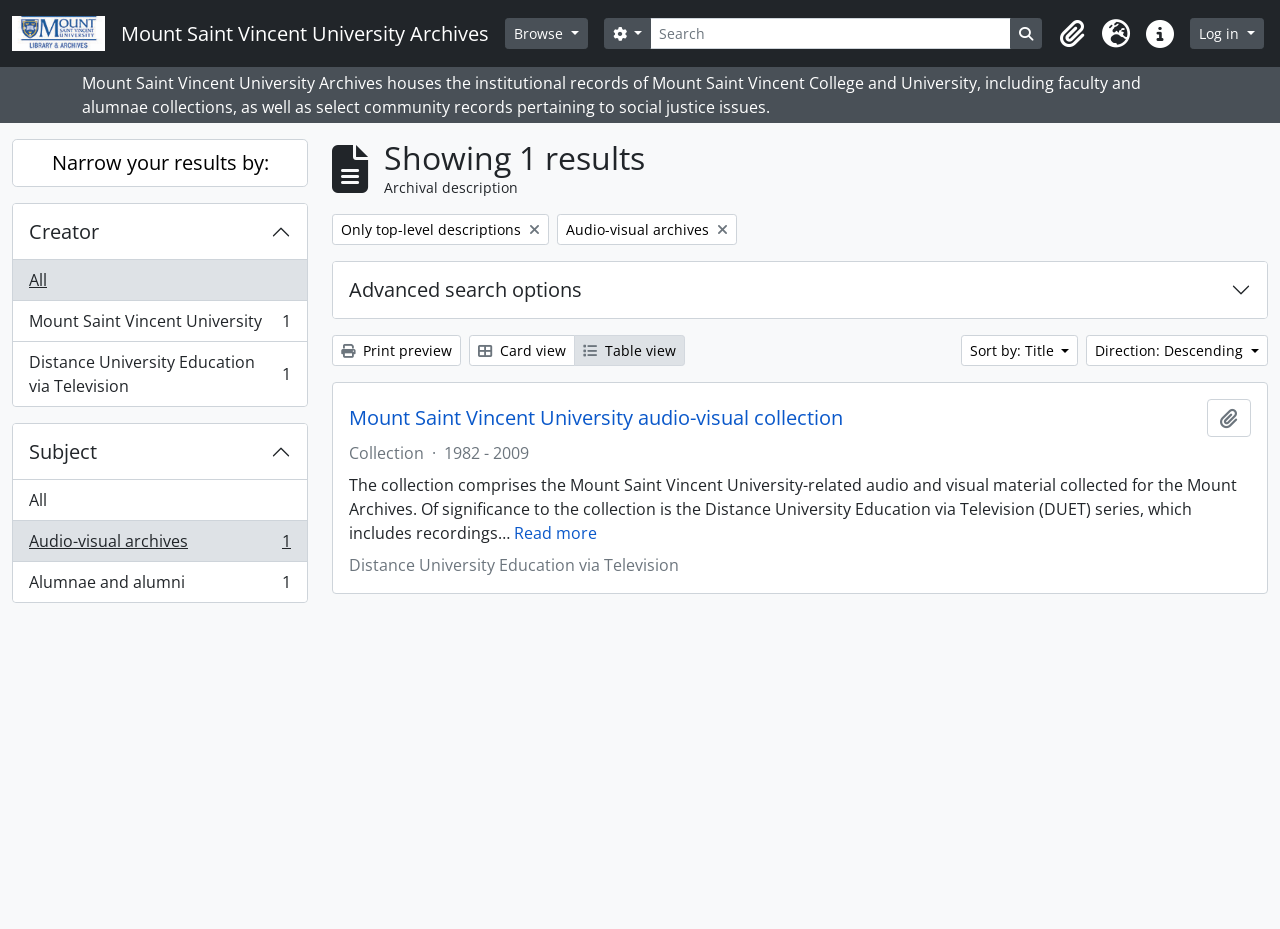Generate a thorough explanation of the webpage's elements.

The webpage is an archive browse page for Mount Saint Vincent University Archives. At the top, there is a main navigation section with several buttons, including a logo, "Browse", "Search", "Clipboard", "Language", "Quick links", and "Log in". Below this section, there is a brief description of the archives, stating that it houses institutional records of Mount Saint Vincent College and University, including faculty and alumnae collections, as well as select community records pertaining to social justice issues.

On the left side of the page, there are several filtering options, including "Narrow your results by:", "Creator", and "Subject". Each of these sections has a button that can be expanded to show more options. The "Creator" section has links to "All", "Mount Saint Vincent University", and "Distance University Education via Television", while the "Subject" section has links to "All", "Audio-visual archives", and "Alumnae and alumni".

The main content area of the page displays a single search result, with a heading "Showing 1 results". The result is an archival description, with a title "Mount Saint Vincent University audio-visual collection" and a brief description of the collection. There are also buttons to "Add to clipboard" and "Read more". Above the result, there are options to remove filters and perform an advanced search. On the right side of the result, there are view options, including "Card view" and "Table view", as well as buttons to sort and change the direction of the results.